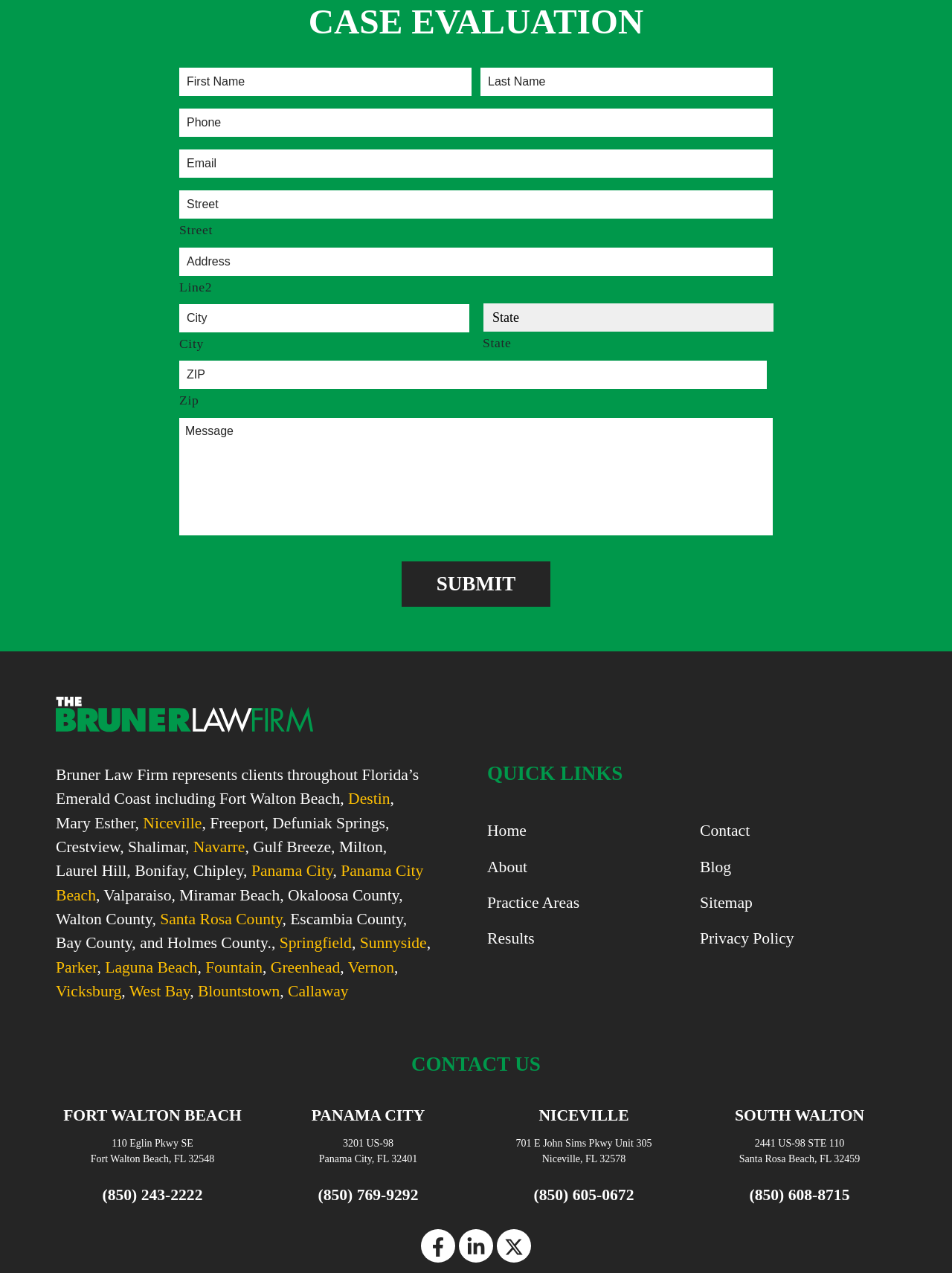Identify the bounding box coordinates of the area that should be clicked in order to complete the given instruction: "Select state". The bounding box coordinates should be four float numbers between 0 and 1, i.e., [left, top, right, bottom].

[0.507, 0.237, 0.813, 0.261]